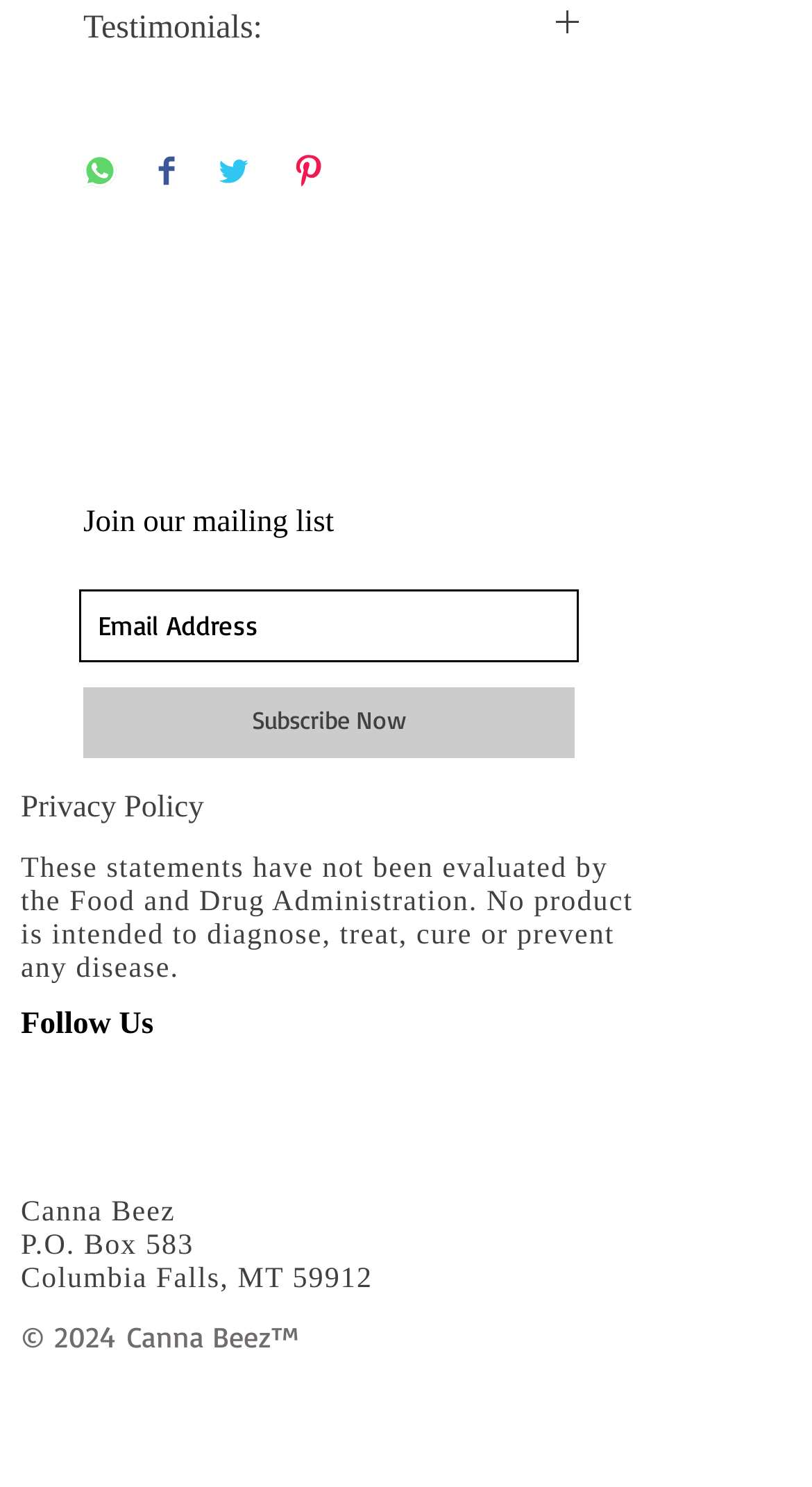Determine the bounding box coordinates of the element that should be clicked to execute the following command: "Go to home page".

None